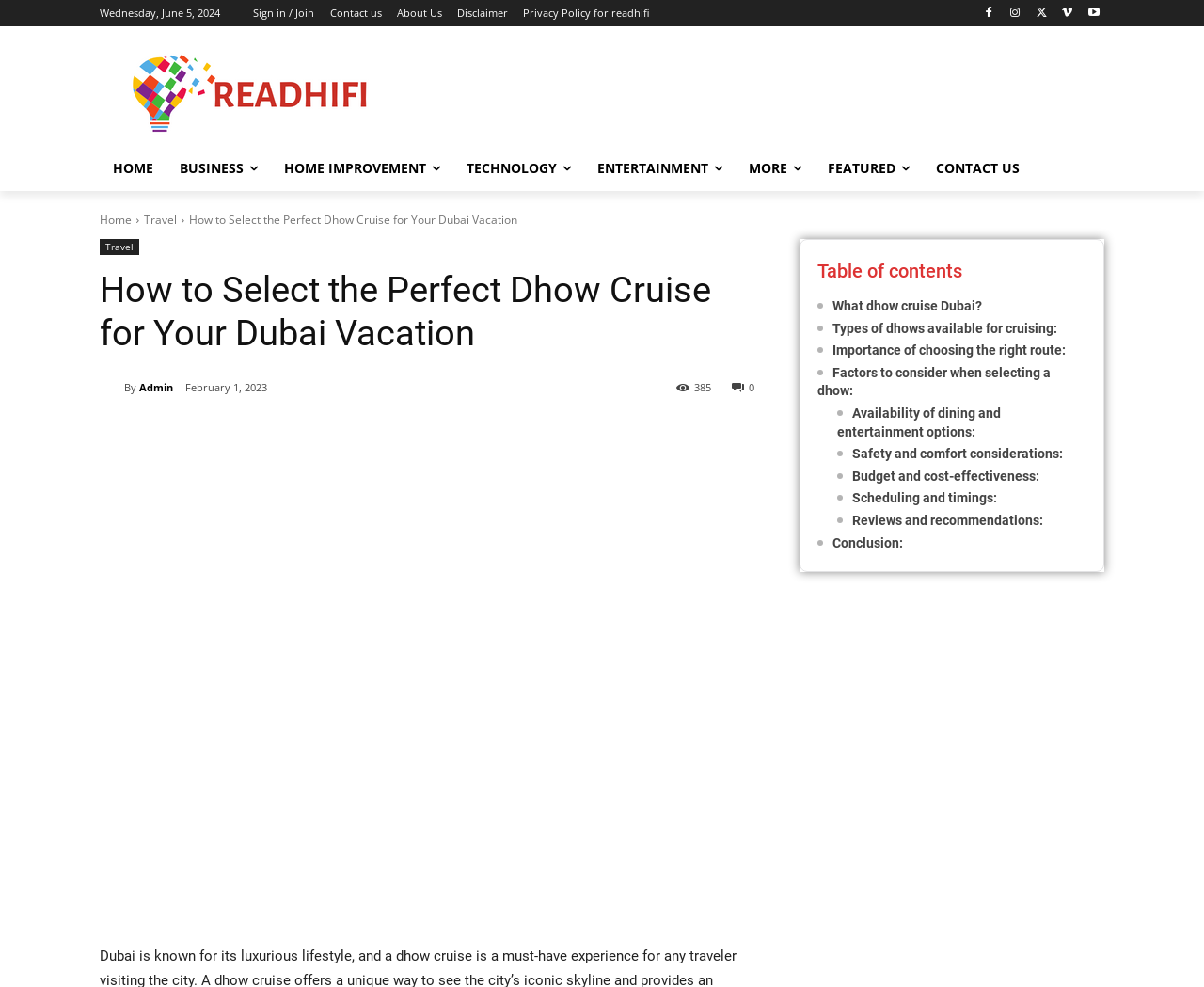Give a short answer to this question using one word or a phrase:
What type of links are available for sharing the article?

Social media links